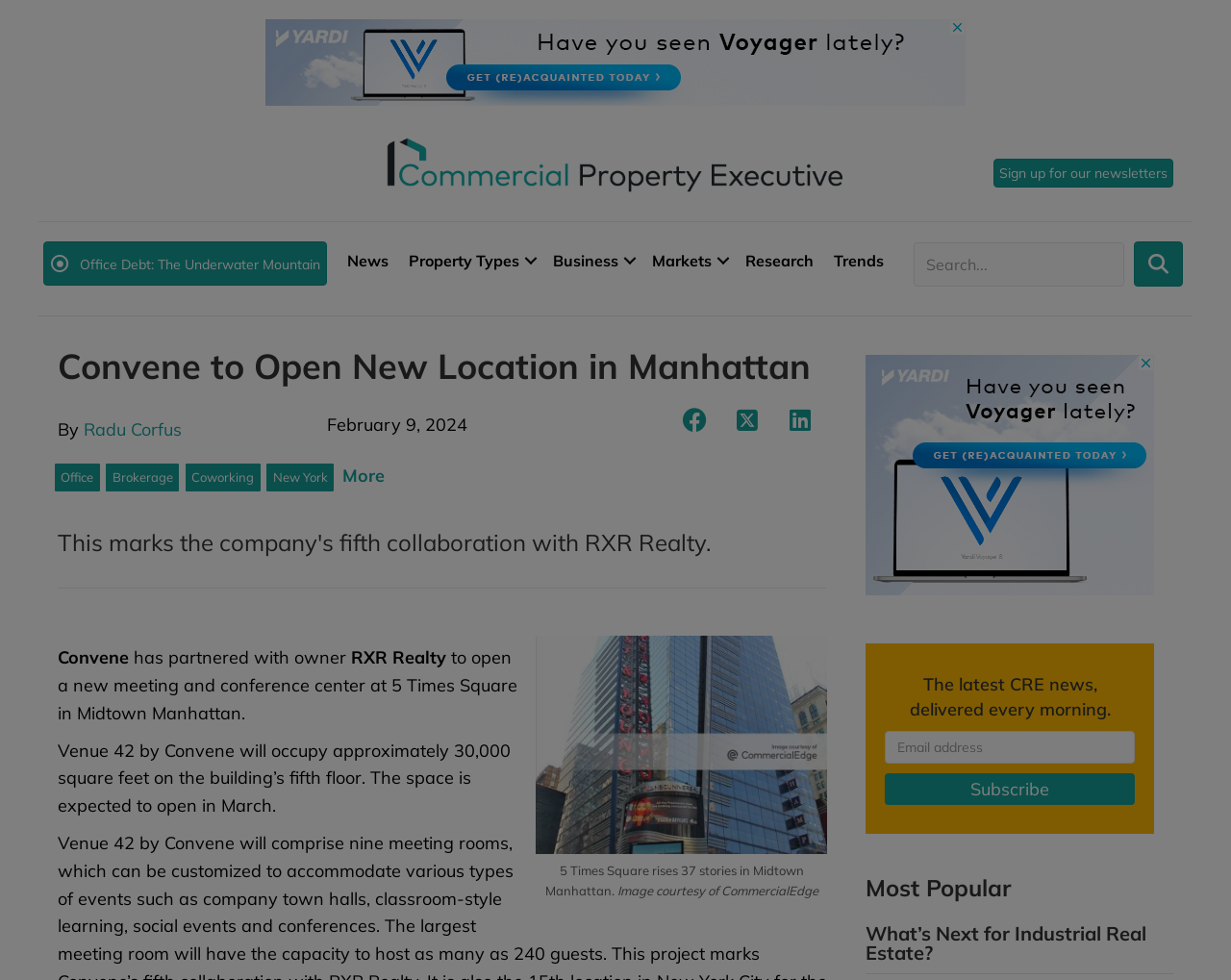How many square feet will Venue 42 by Convene occupy?
We need a detailed and meticulous answer to the question.

I found the answer by reading the StaticText 'Venue 42 by Convene will occupy approximately 30,000 square feet on the building’s fifth floor.' which provides the details about the new location.